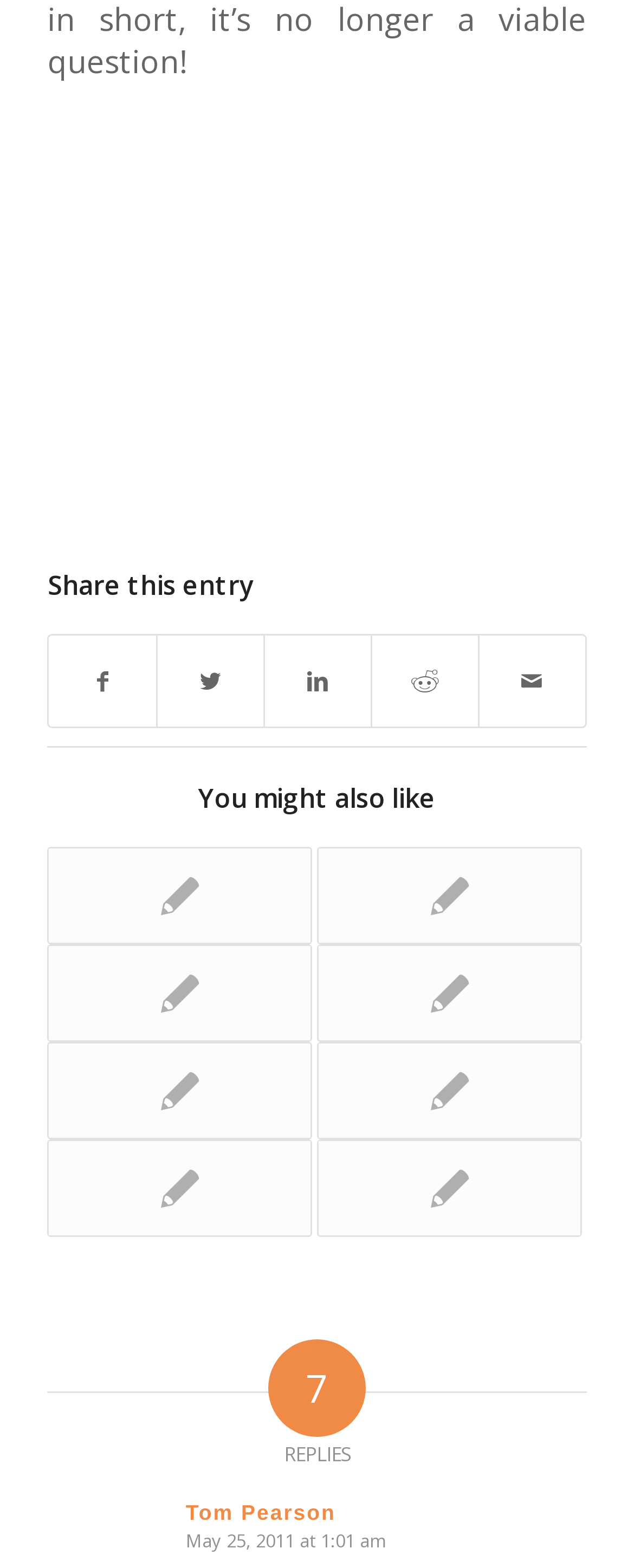Respond to the question below with a single word or phrase: Who is the author of the first reply?

Tom Pearson